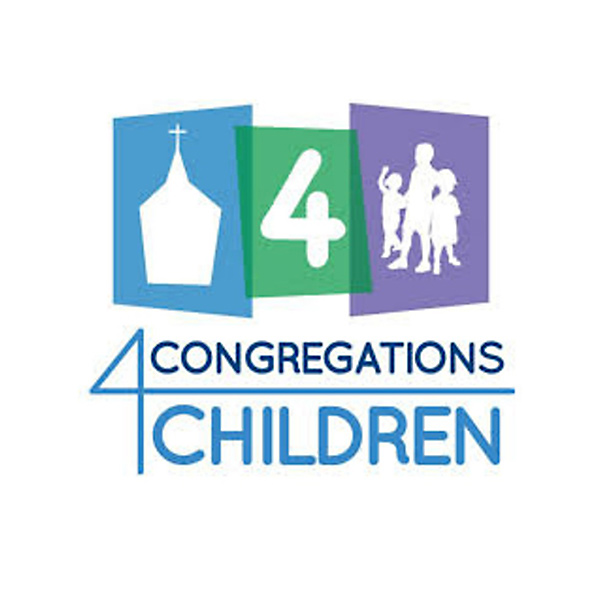Offer an in-depth caption that covers the entire scene depicted in the image.

The image showcases the logo for "Congregations for Children," a state-wide initiative of The United Methodist Church. This logo features a blend of colorful icons representing a church, the number 4, and silhouettes of children, visually conveying the program's focus on supporting children in need. The design emphasizes community involvement and highlights the commitment to providing love and support to children living in poverty, reflecting the mission of Epworth United Methodist Church to engage positively with local schools and foster healthier, fuller lives for children. The logo encapsulates the essence of outreach, education, and collaboration within the community.